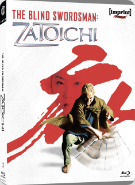What is Zatoichi holding?
Please provide a detailed and comprehensive answer to the question.

The artwork on the Blu-ray cover prominently displays a dynamic pose, capturing Zatoichi in action as he wields a sword.